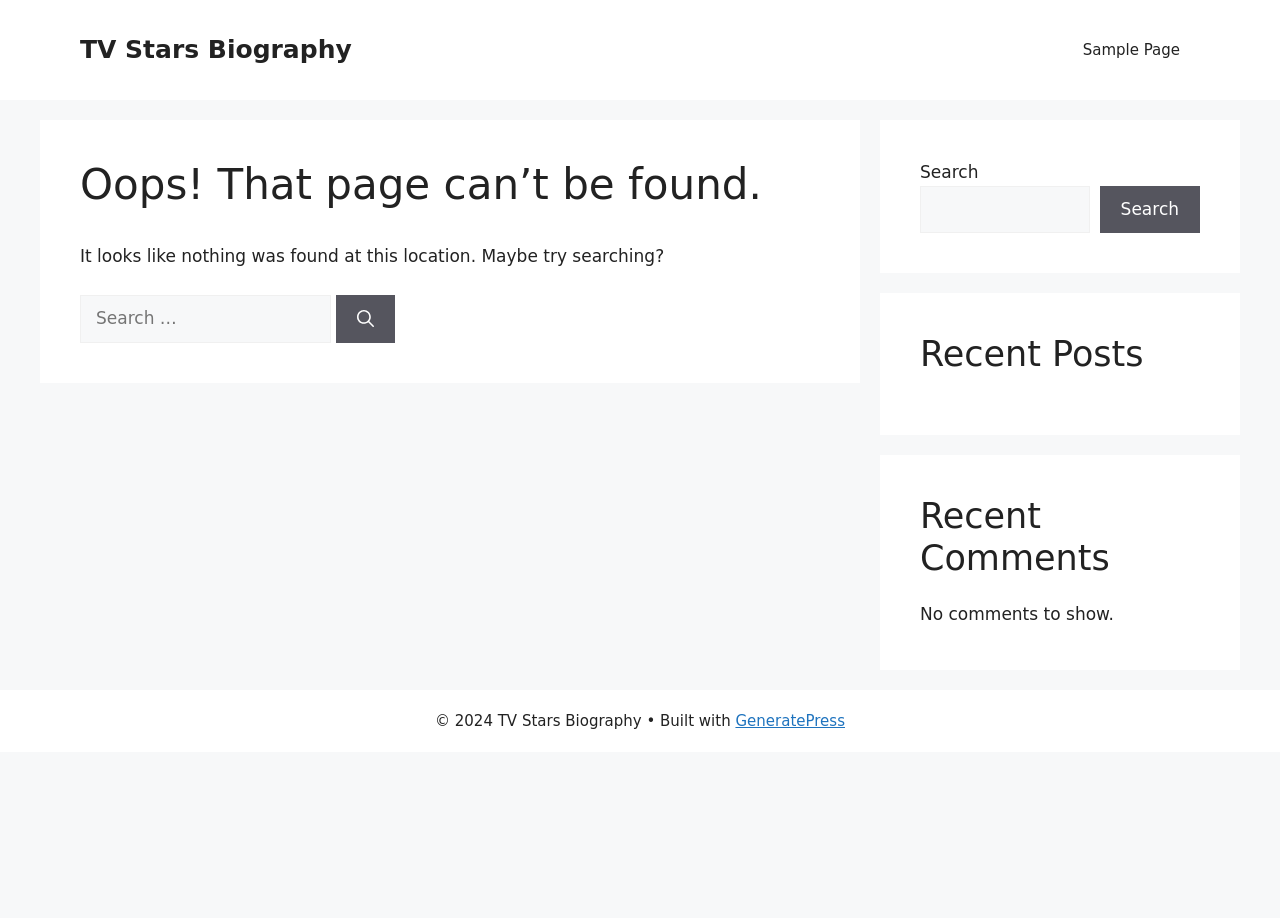Given the element description: "parent_node: Search name="s"", predict the bounding box coordinates of the UI element it refers to, using four float numbers between 0 and 1, i.e., [left, top, right, bottom].

[0.719, 0.202, 0.851, 0.254]